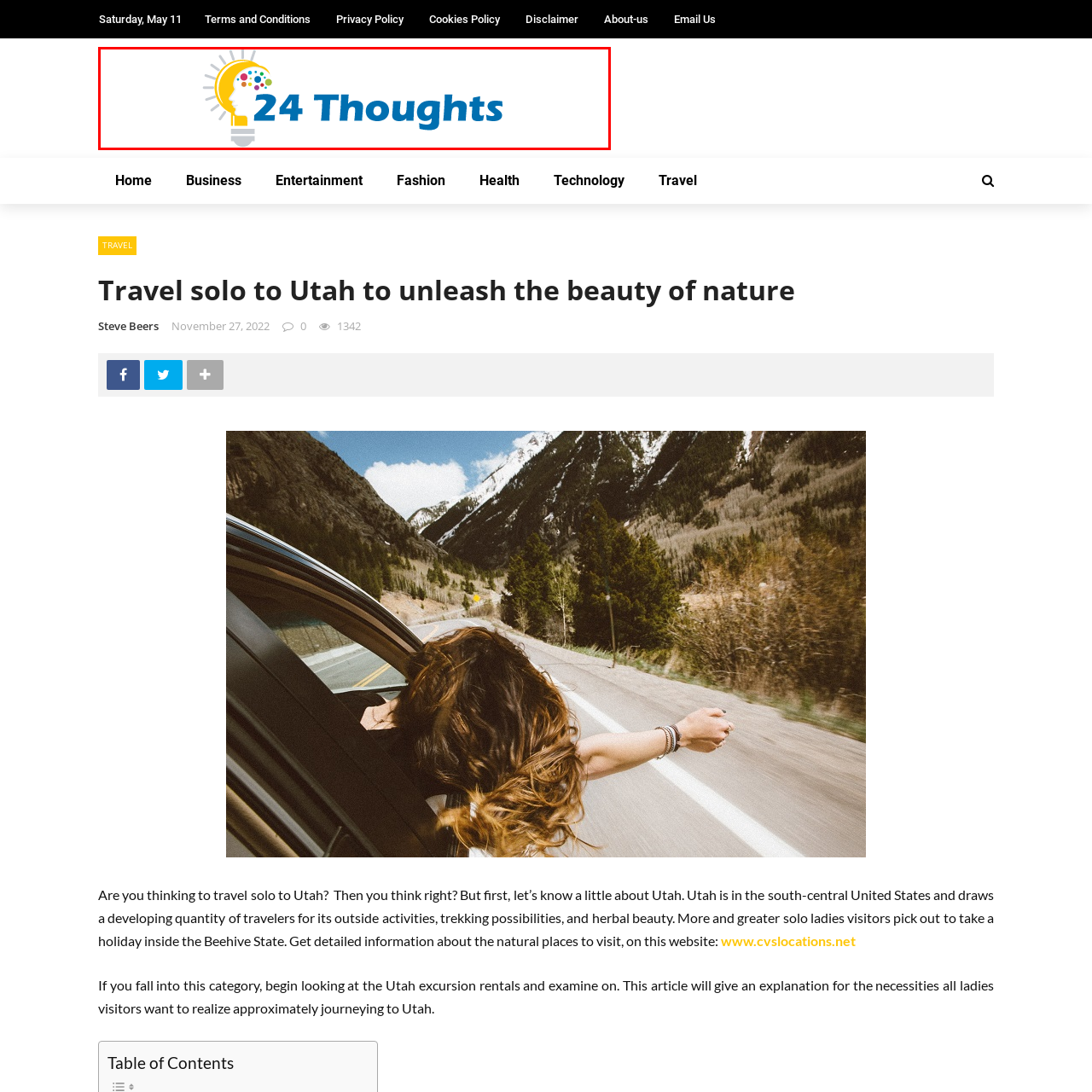Direct your attention to the image marked by the red box and answer the given question using a single word or phrase:
What is the color of the text '24 Thoughts'?

Bold blue